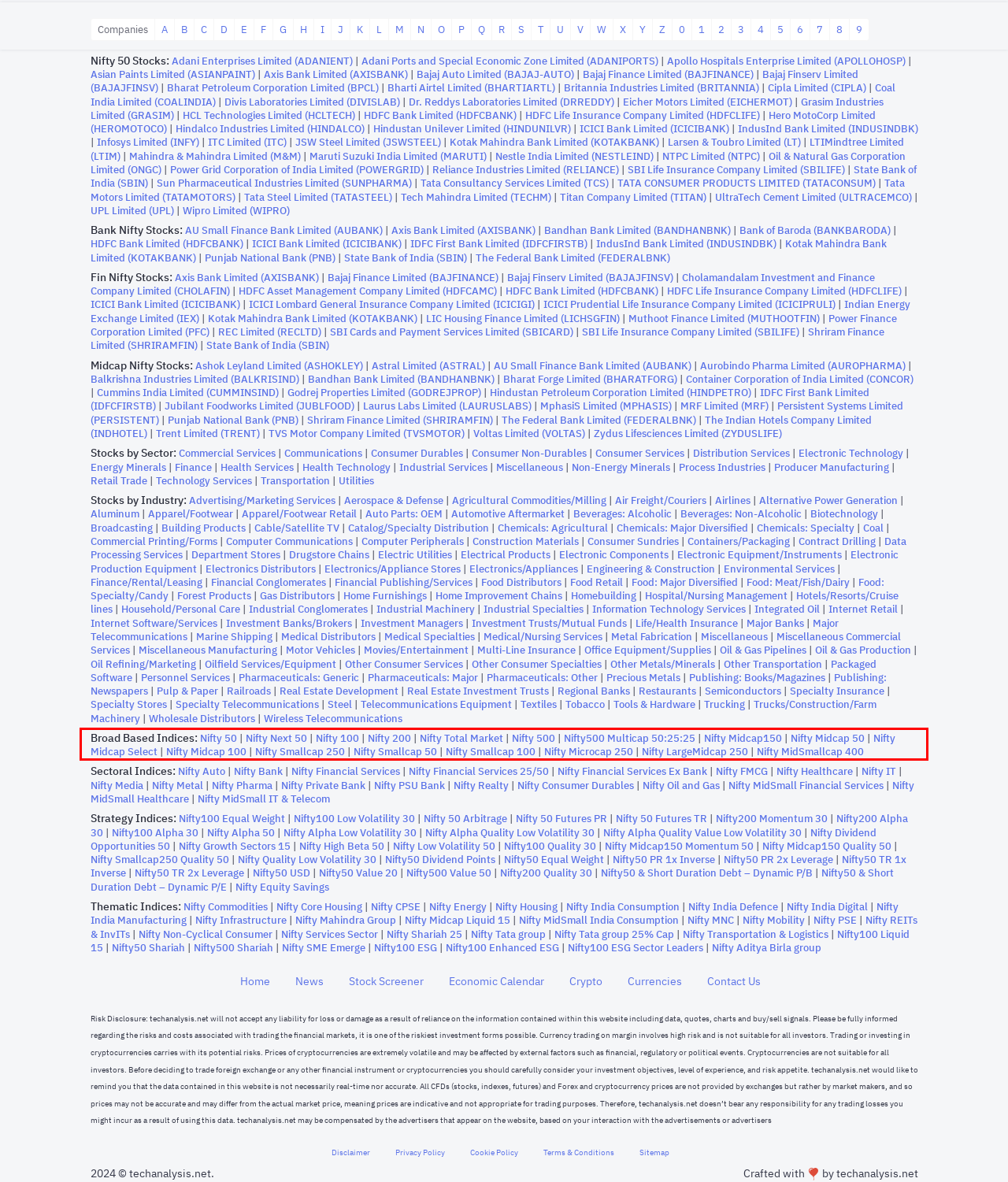Your task is to recognize and extract the text content from the UI element enclosed in the red bounding box on the webpage screenshot.

Broad Based Indices: Nifty 50 | Nifty Next 50 | Nifty 100 | Nifty 200 | Nifty Total Market | Nifty 500 | Nifty500 Multicap 50:25:25 | Nifty Midcap150 | Nifty Midcap 50 | Nifty Midcap Select | Nifty Midcap 100 | Nifty Smallcap 250 | Nifty Smallcap 50 | Nifty Smallcap 100 | Nifty Microcap 250 | Nifty LargeMidcap 250 | Nifty MidSmallcap 400